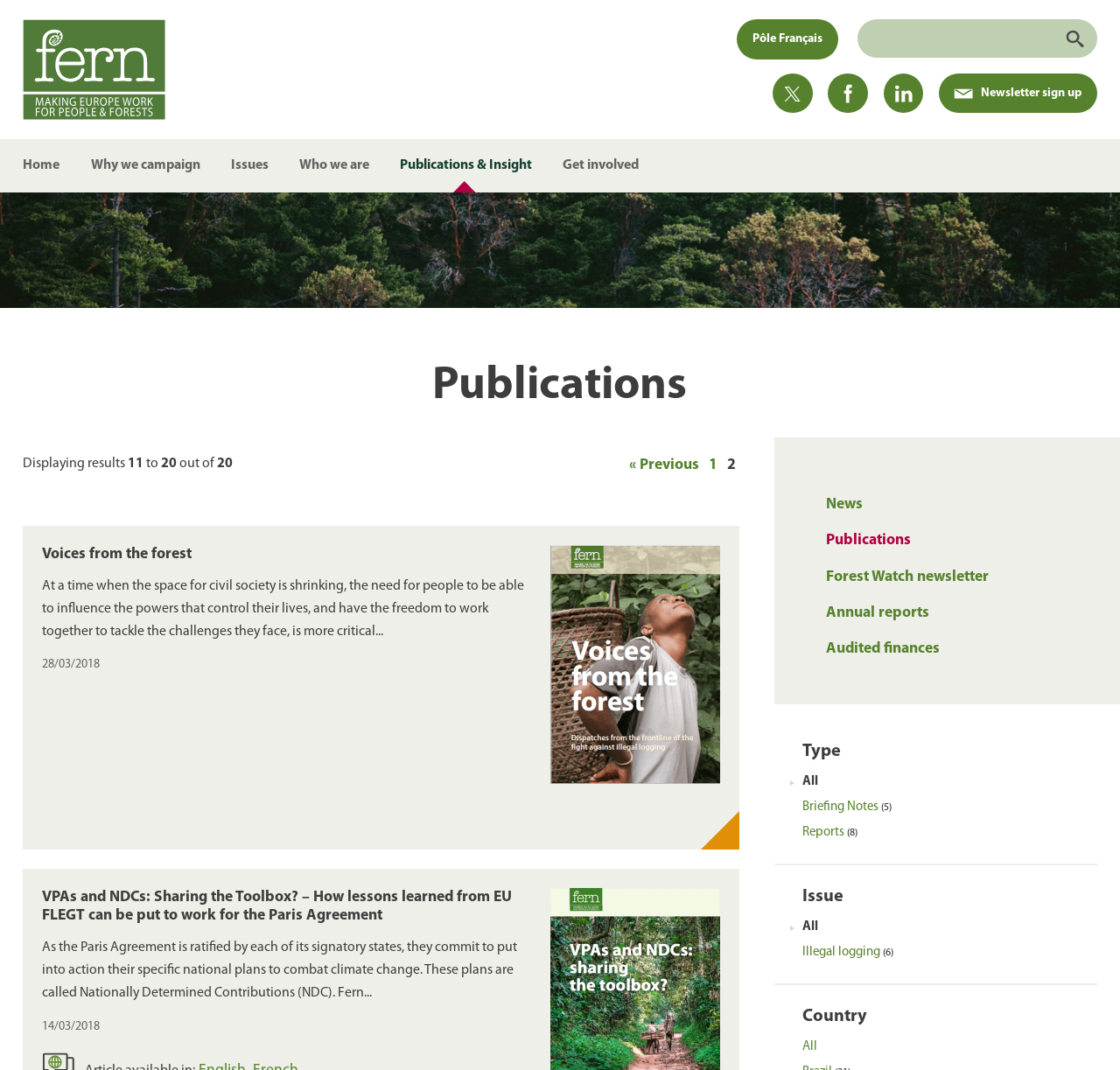Locate the bounding box coordinates of the clickable area needed to fulfill the instruction: "View previous page".

[0.562, 0.428, 0.625, 0.442]